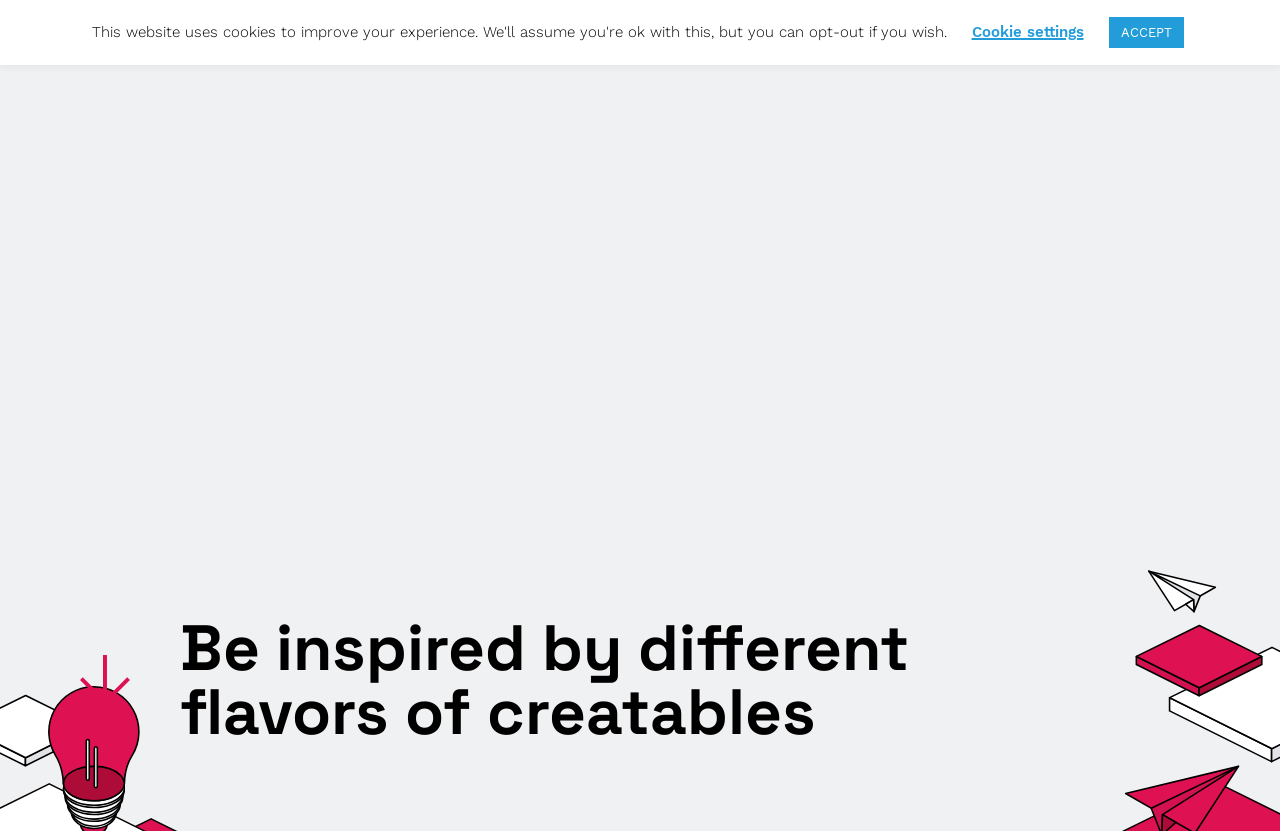Please specify the bounding box coordinates for the clickable region that will help you carry out the instruction: "Read about Best Practice".

[0.661, 0.036, 0.73, 0.058]